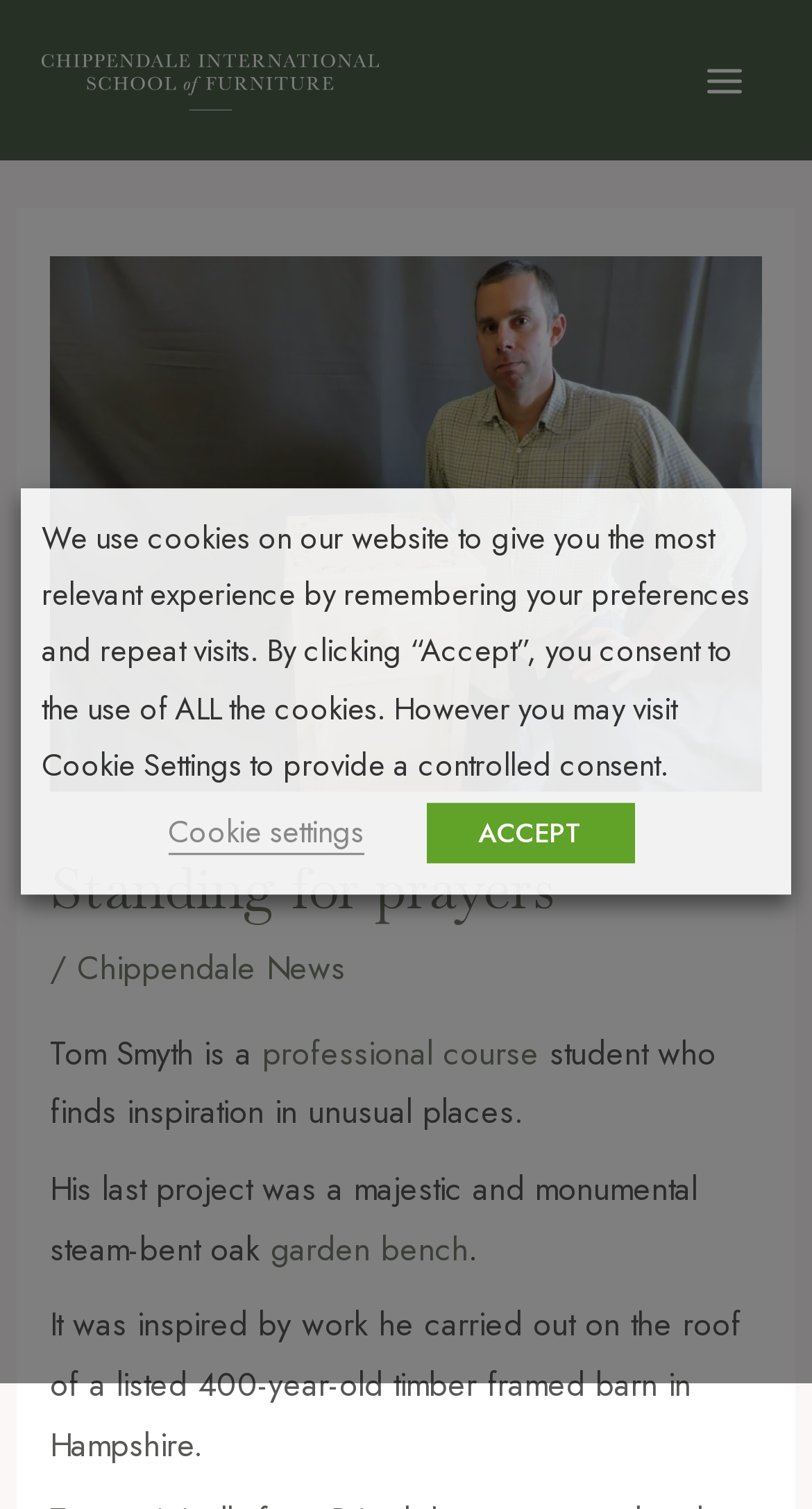What is Tom Smyth's profession?
Use the information from the image to give a detailed answer to the question.

Based on the webpage content, Tom Smyth is described as a professional course student who finds inspiration in unusual places.